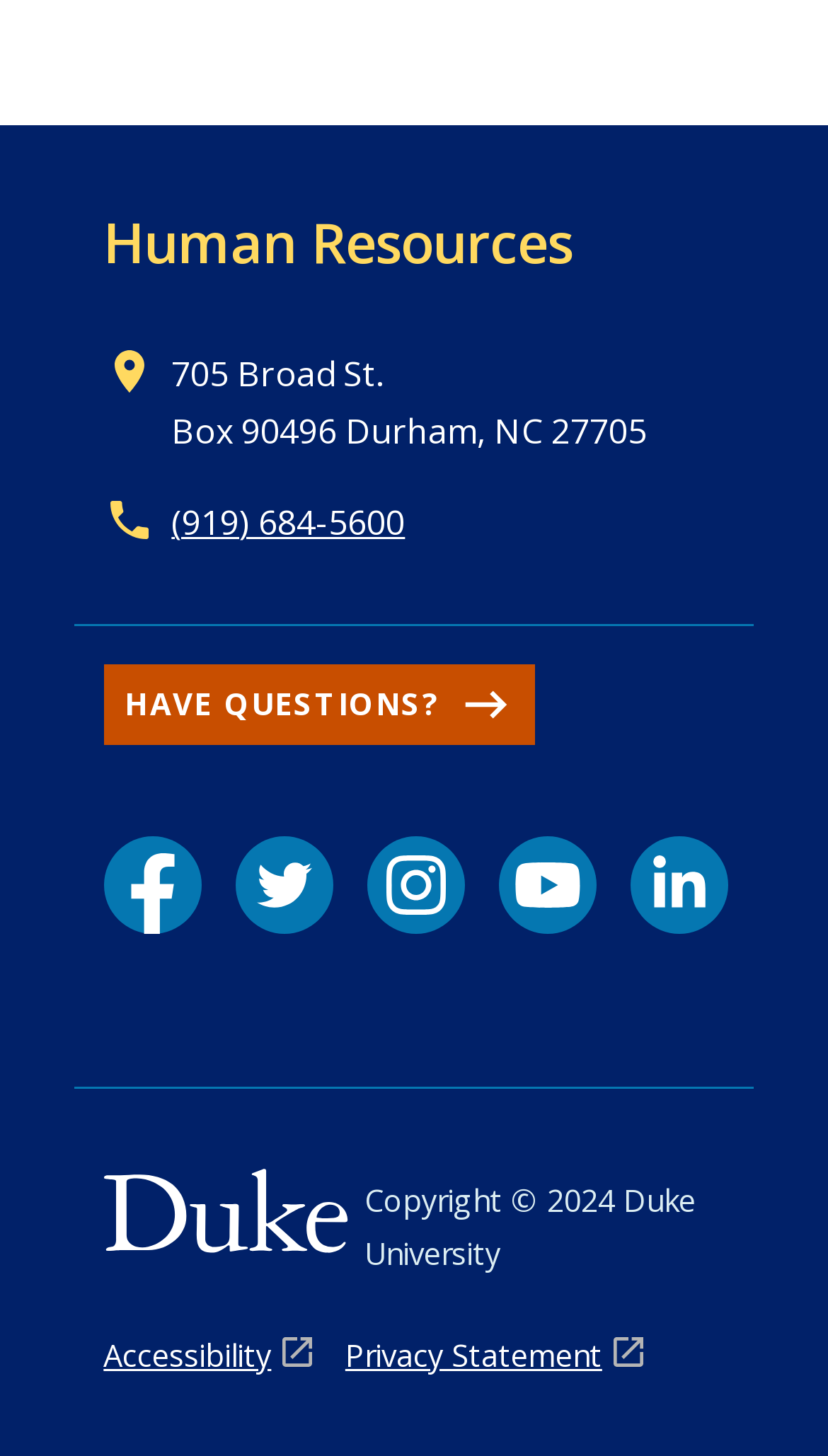Please predict the bounding box coordinates of the element's region where a click is necessary to complete the following instruction: "Check Accessibility". The coordinates should be represented by four float numbers between 0 and 1, i.e., [left, top, right, bottom].

[0.125, 0.914, 0.376, 0.949]